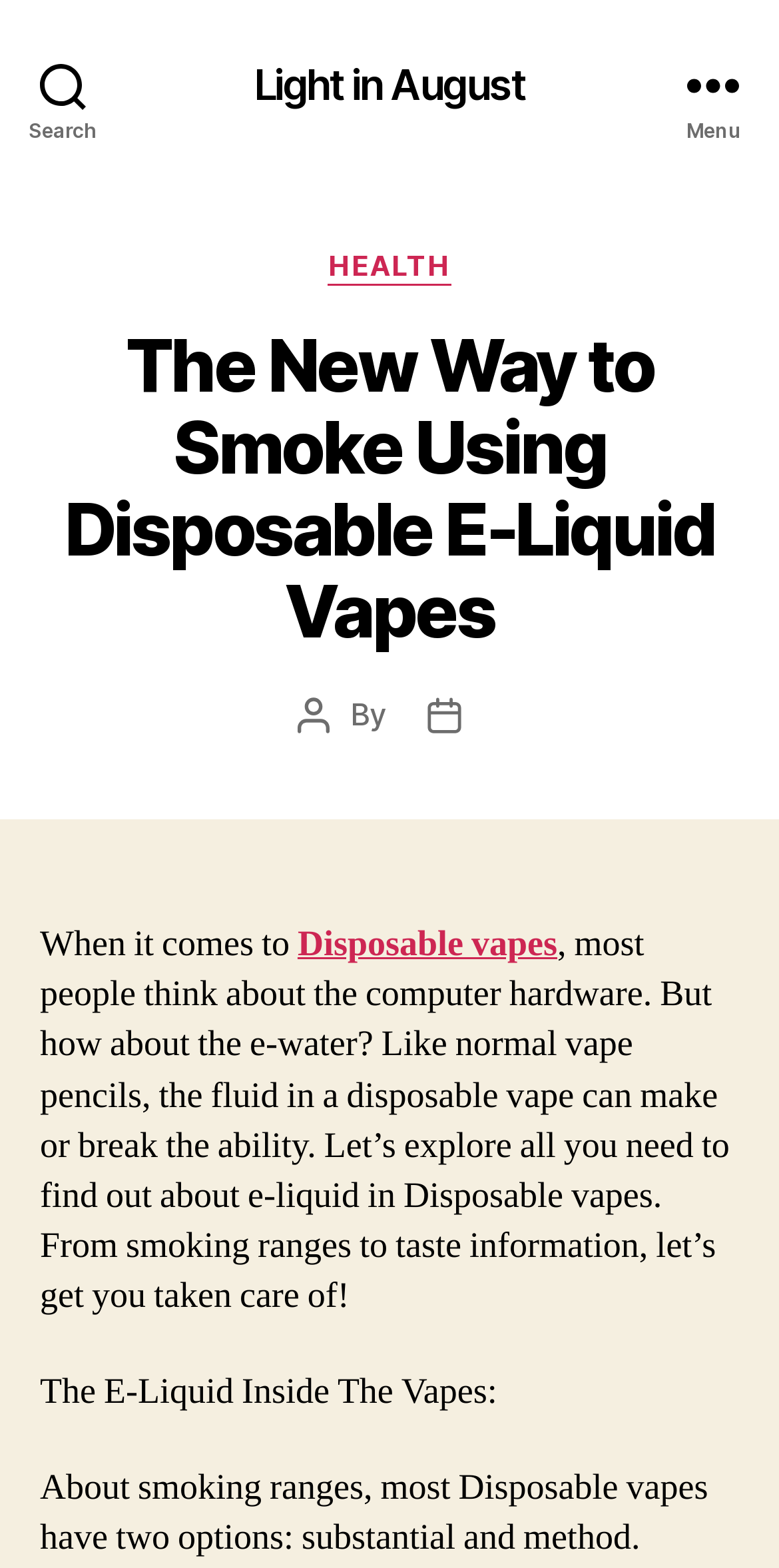What is the purpose of the e-liquid in disposable vapes?
We need a detailed and meticulous answer to the question.

According to the webpage, the e-liquid in a disposable vape can make or break the ability, implying that it plays a crucial role in the overall performance of the vape.